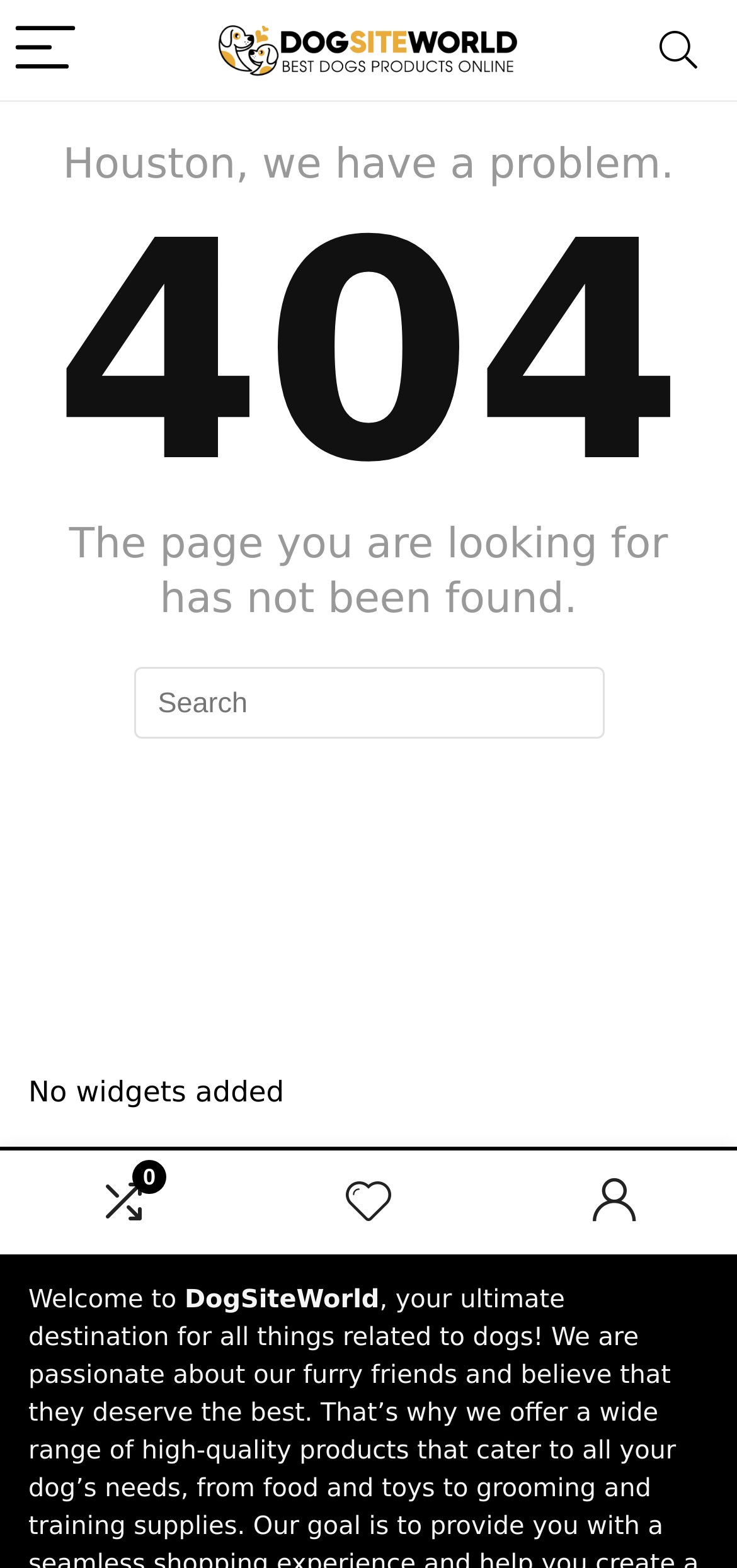Give a one-word or short phrase answer to this question: 
What is the name of the website?

DogSiteWorld